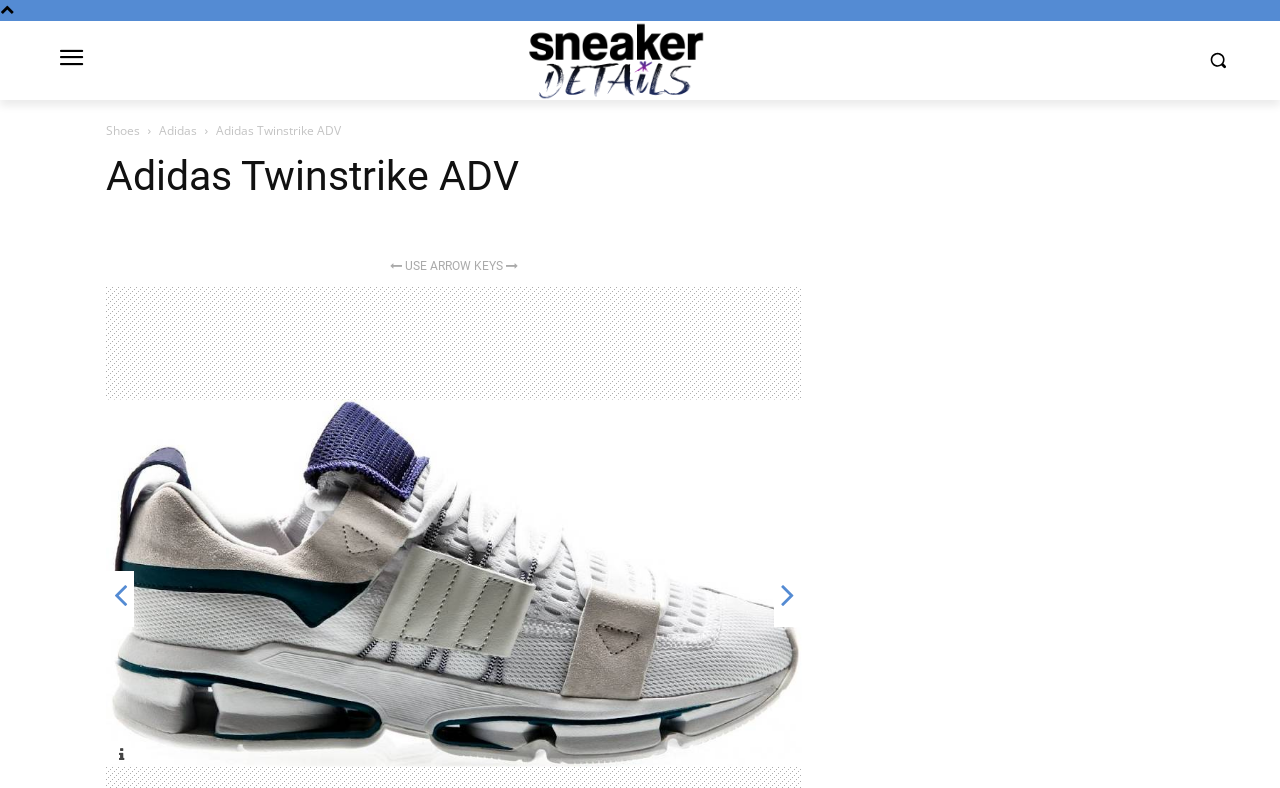What is the brand of shoes being reviewed?
Look at the image and answer the question using a single word or phrase.

Adidas